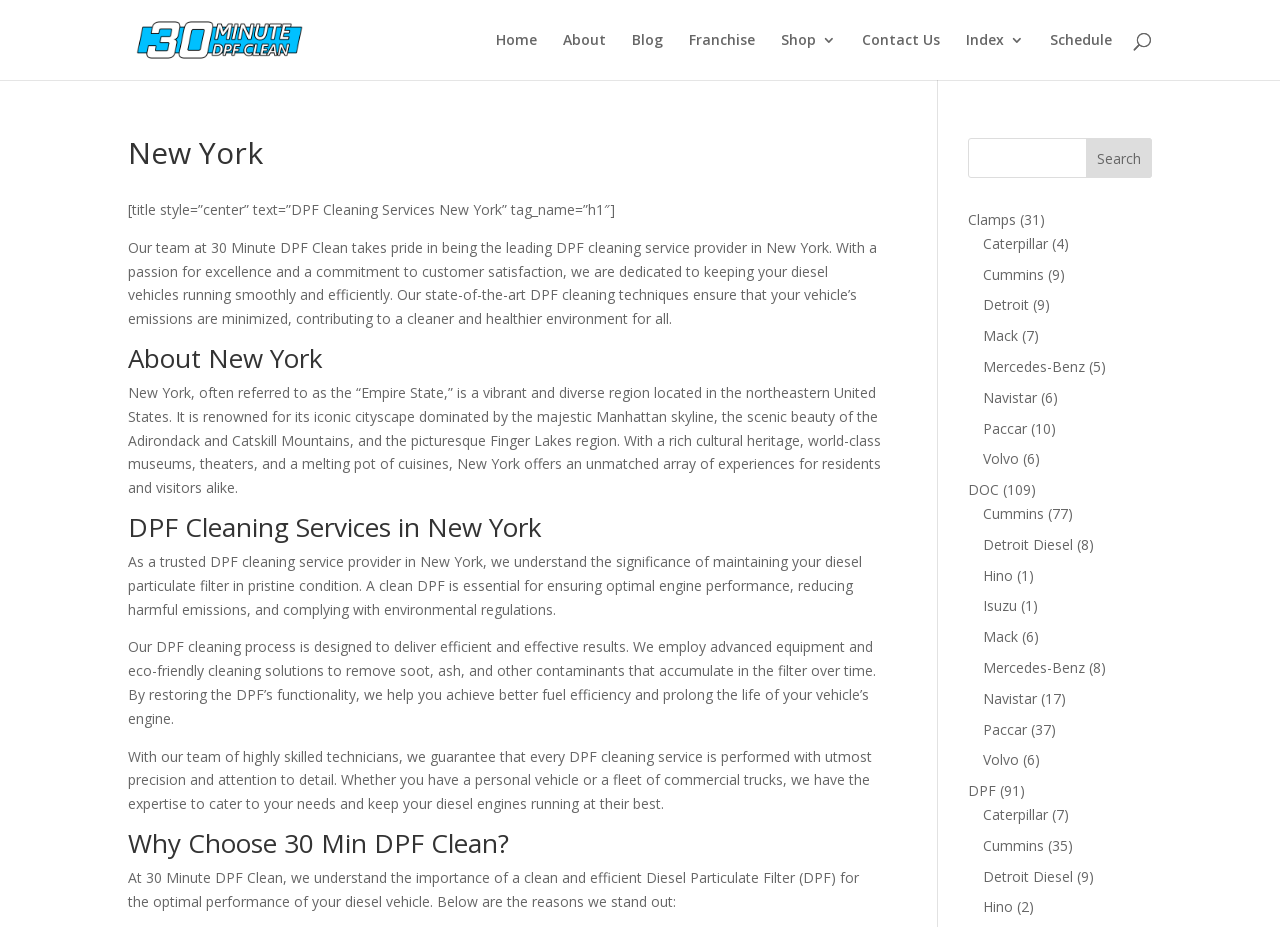Determine the bounding box for the UI element described here: "Cummins".

[0.768, 0.902, 0.816, 0.922]